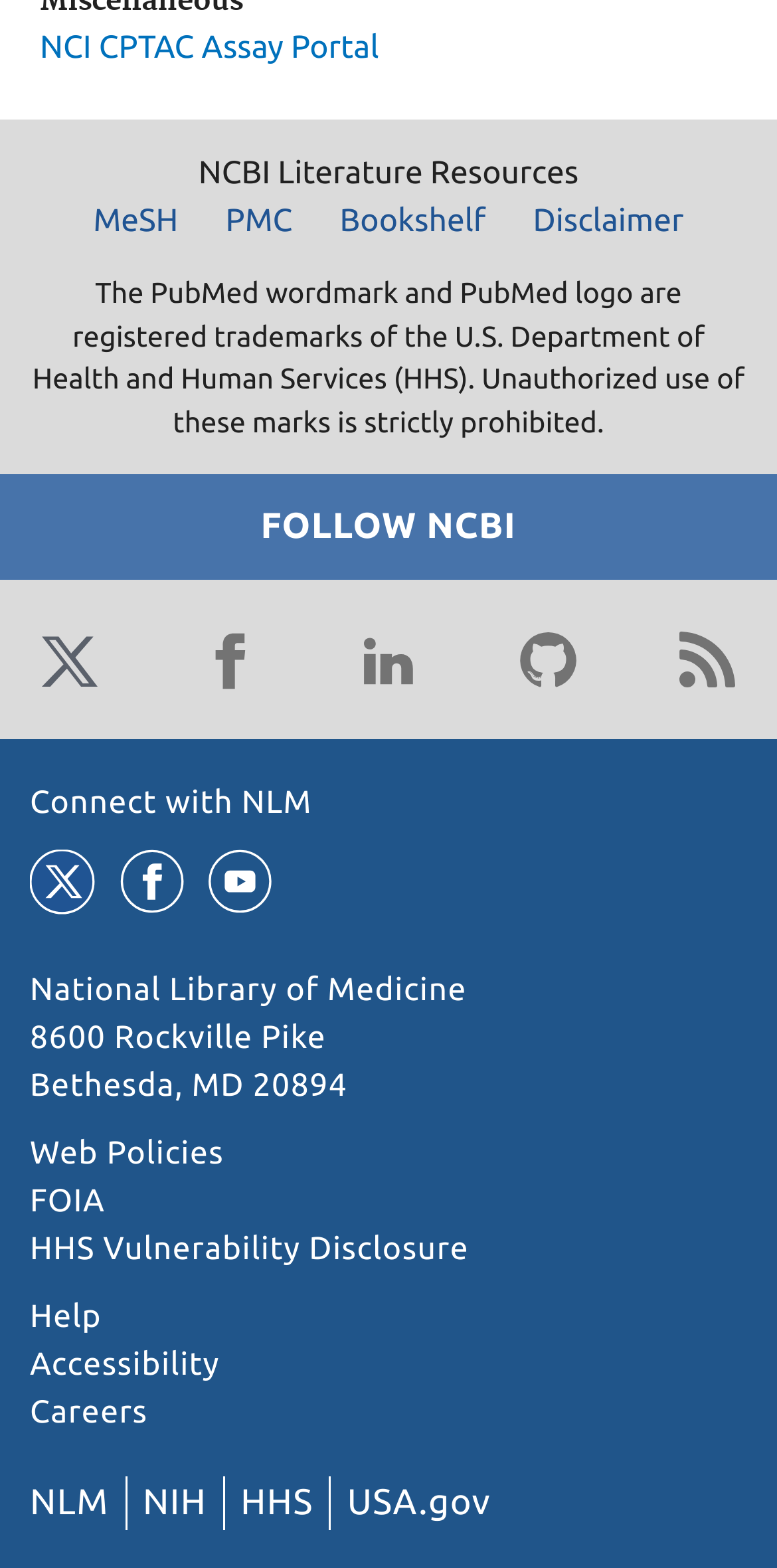Answer the following query concisely with a single word or phrase:
What is the disclaimer about?

Unauthorized use of trademarks